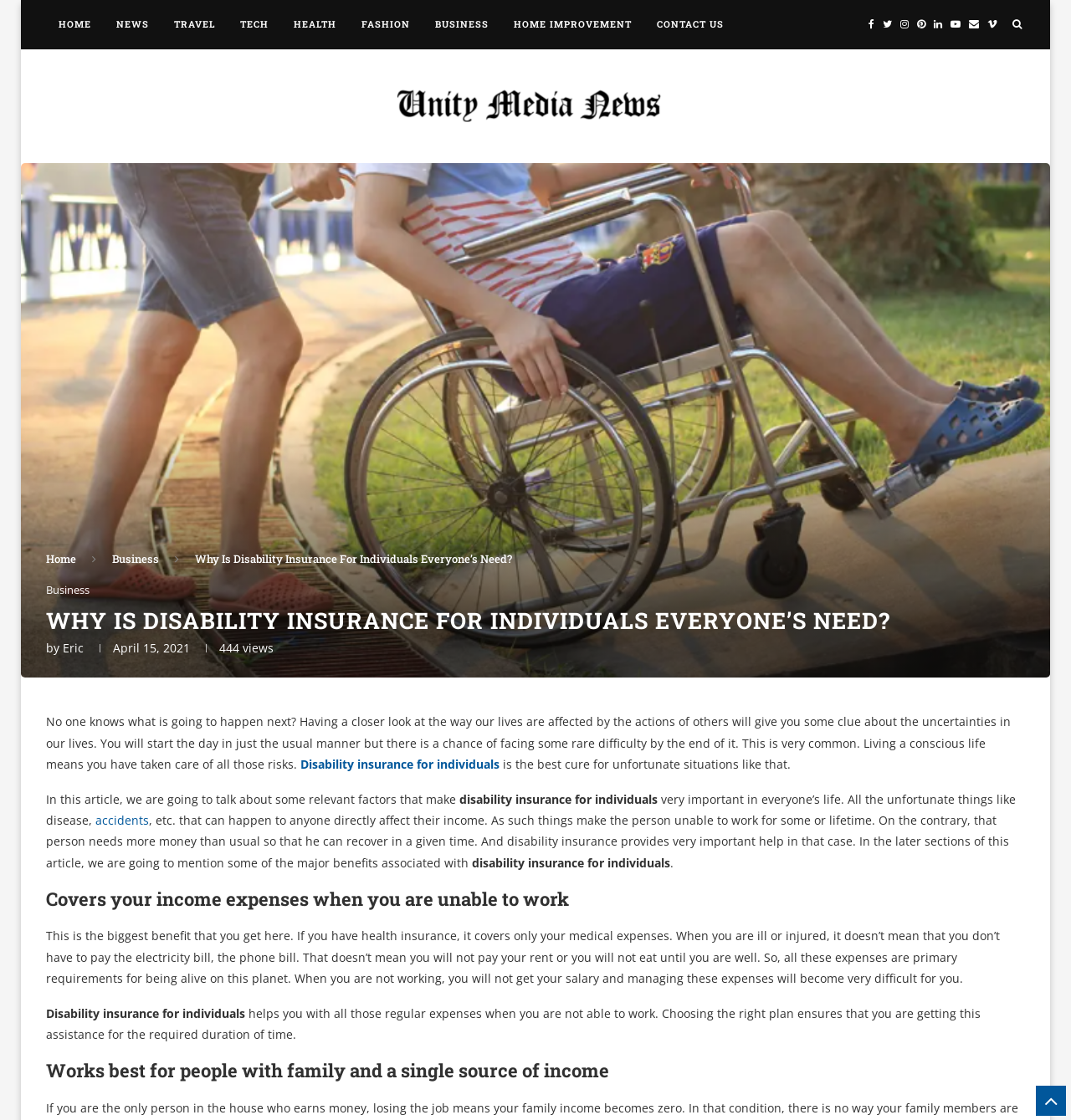Who is the author of this article?
Please provide a comprehensive answer based on the information in the image.

The author's name is mentioned in the article as 'Eric', which is a link element in the webpage.